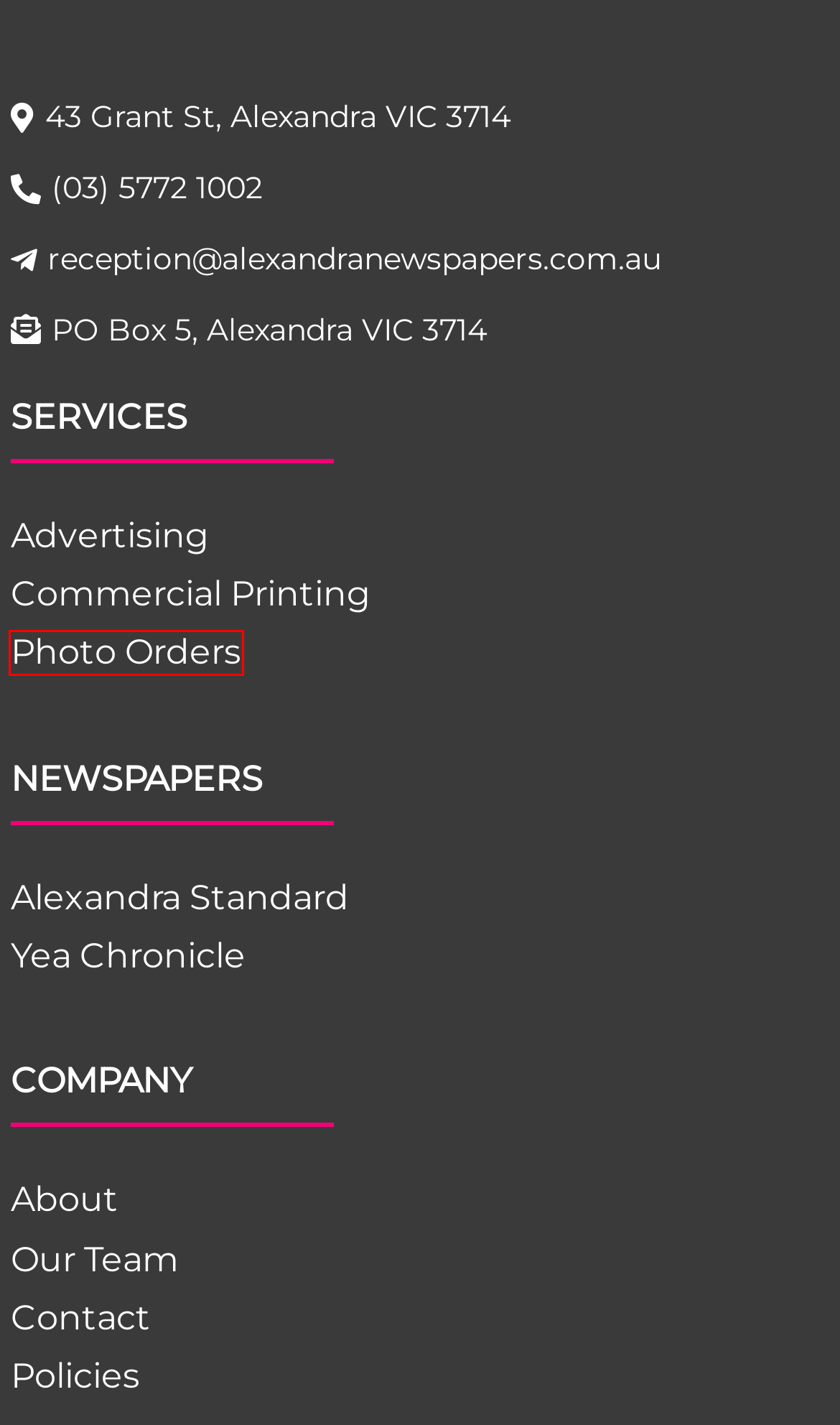Review the screenshot of a webpage that includes a red bounding box. Choose the webpage description that best matches the new webpage displayed after clicking the element within the bounding box. Here are the candidates:
A. Contact - Alexandra Newspapers
B. Photo Orders - Alexandra Newspapers
C. Home - Alexandra Newspapers
D. Register - Alexandra Newspapers
E. Our Team - Alexandra Newspapers
F. Commercial Printing - Alexandra Newspapers
G. Advertising - Alexandra Newspapers
H. About - Alexandra Newspapers

B